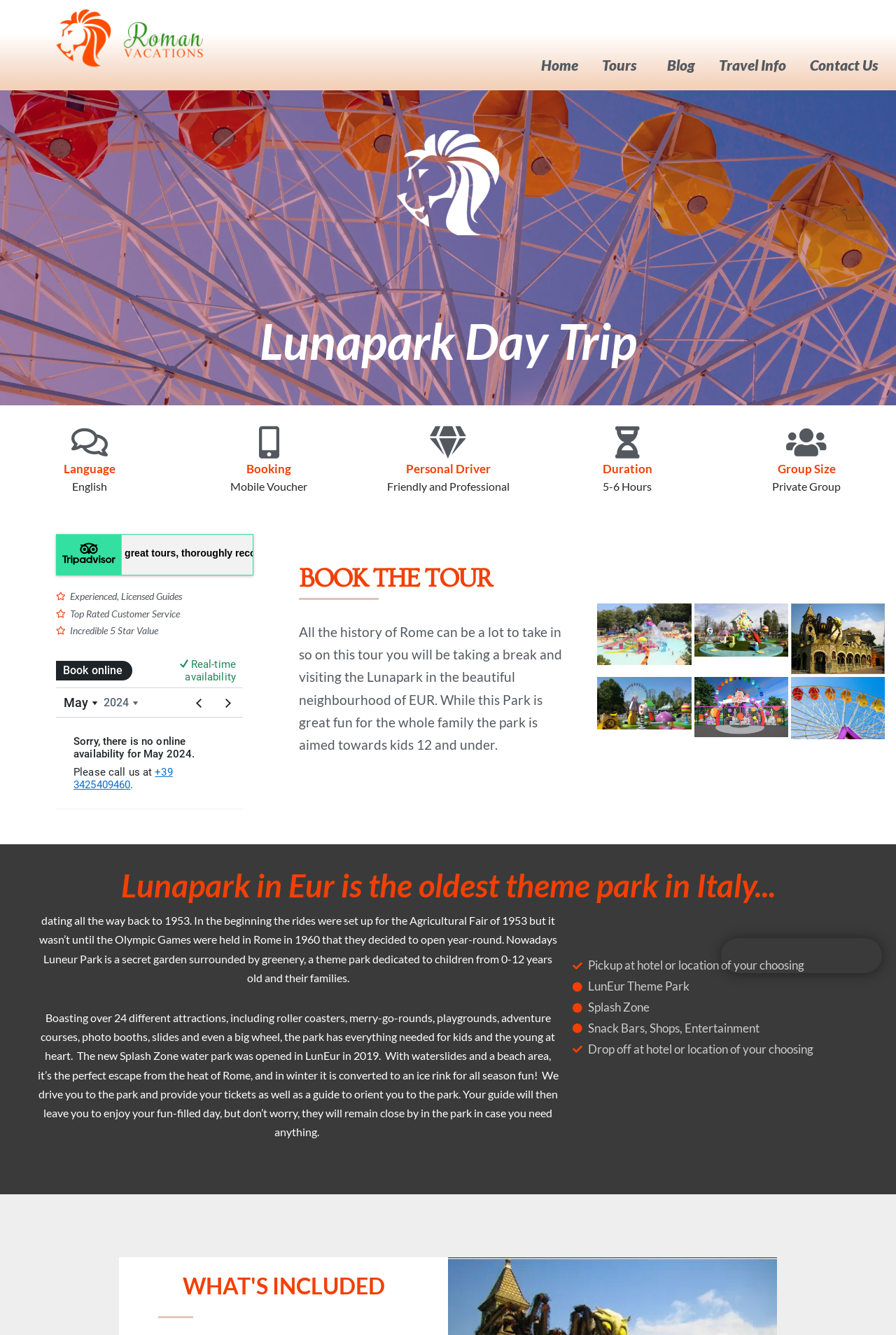Can you find the bounding box coordinates for the element to click on to achieve the instruction: "Checkout"?

None